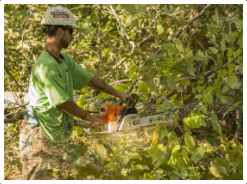What is the purpose of the bright green shirt?
Please use the image to provide an in-depth answer to the question.

The worker is wearing a bright green shirt for visibility, which is essential for his safety while working in a dense foliage environment, where it's crucial to be easily seen.